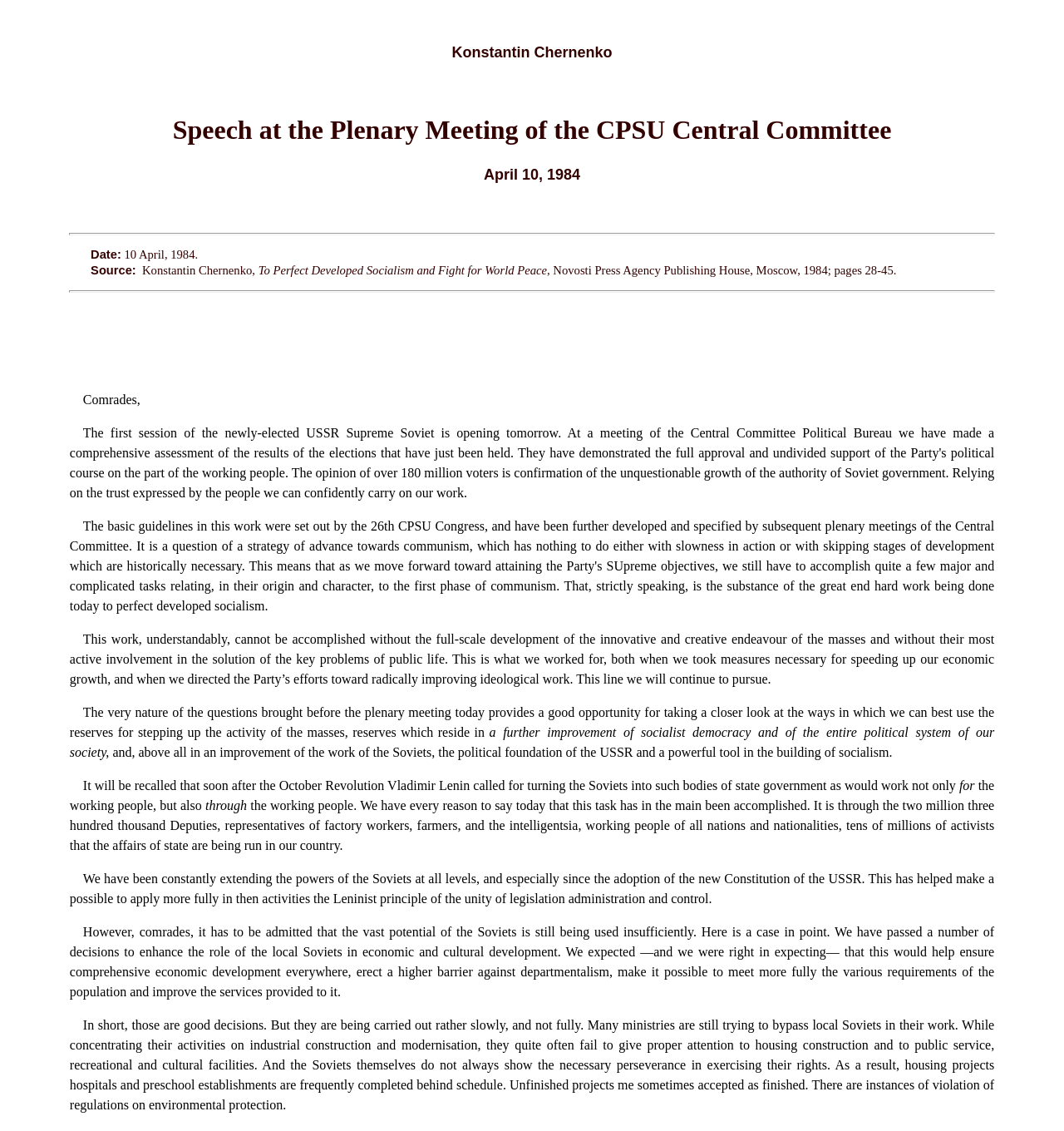What is the problem with the implementation of decisions?
Please provide a single word or phrase as your answer based on the screenshot.

Slow and incomplete